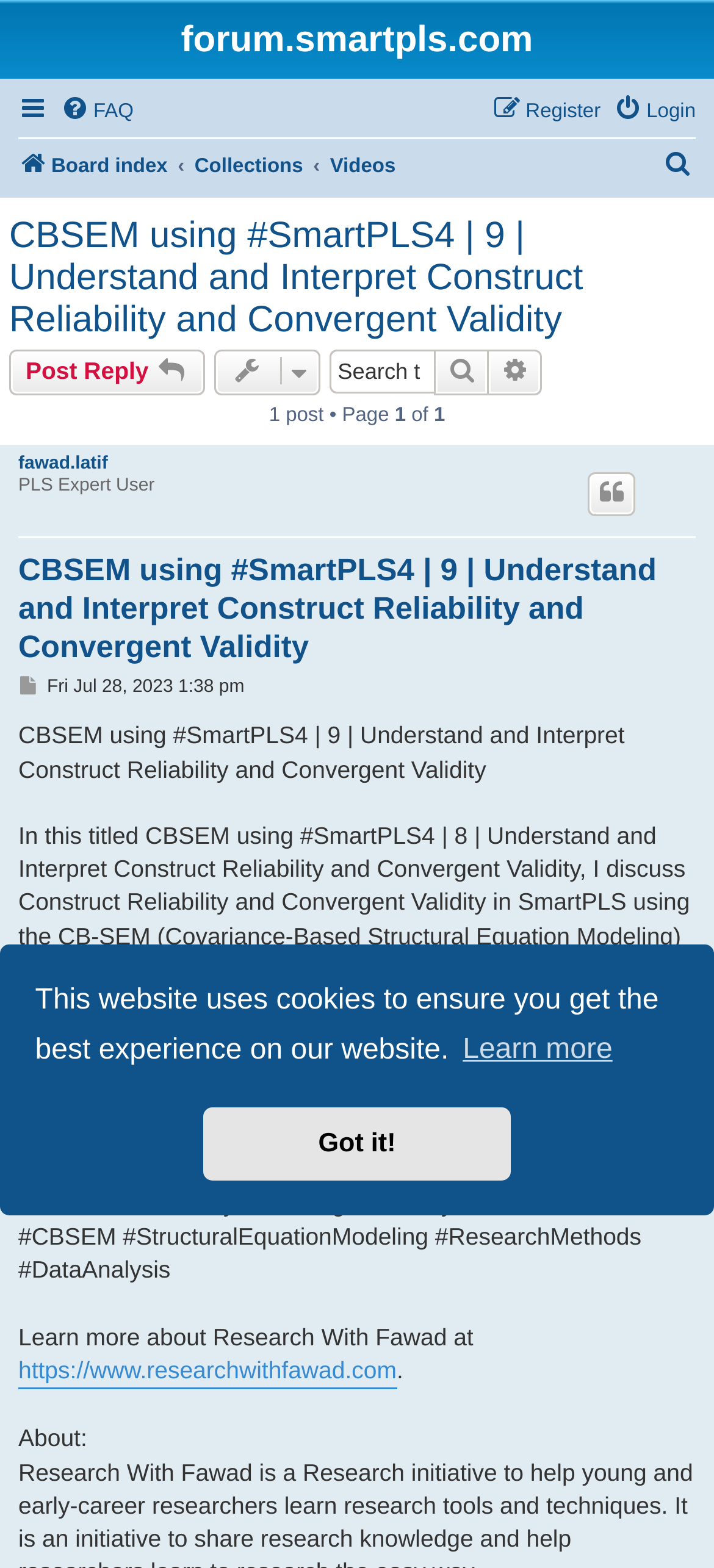What is the purpose of the cookie consent dialog?
Use the information from the image to give a detailed answer to the question.

The cookie consent dialog is displayed at the top of the webpage, indicating that the website uses cookies to ensure the best experience for its users. This dialog is a common practice on many websites to inform users about the use of cookies and to comply with privacy regulations.